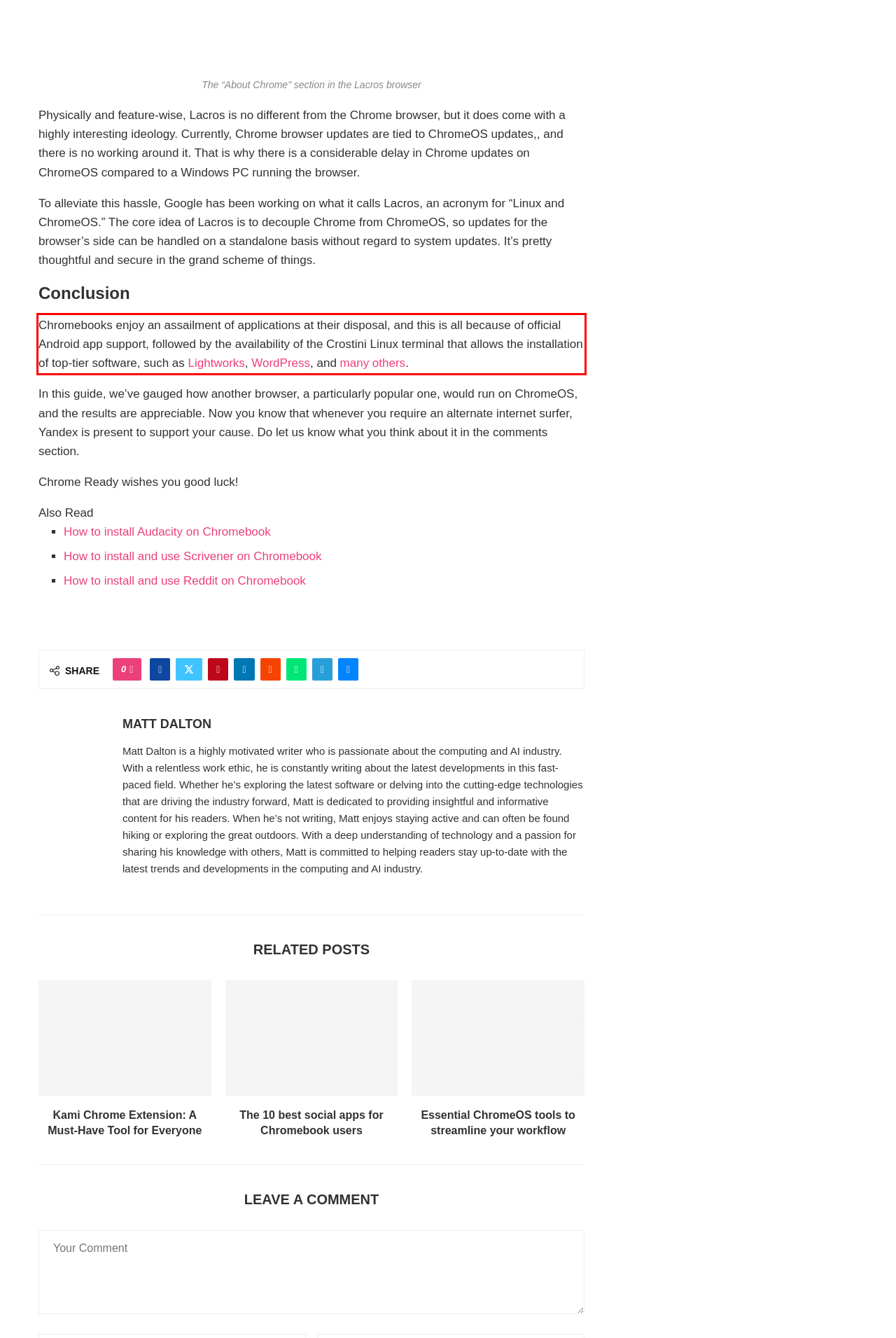Given the screenshot of the webpage, identify the red bounding box, and recognize the text content inside that red bounding box.

Chromebooks enjoy an assailment of applications at their disposal, and this is all because of official Android app support, followed by the availability of the Crostini Linux terminal that allows the installation of top-tier software, such as Lightworks, WordPress, and many others.